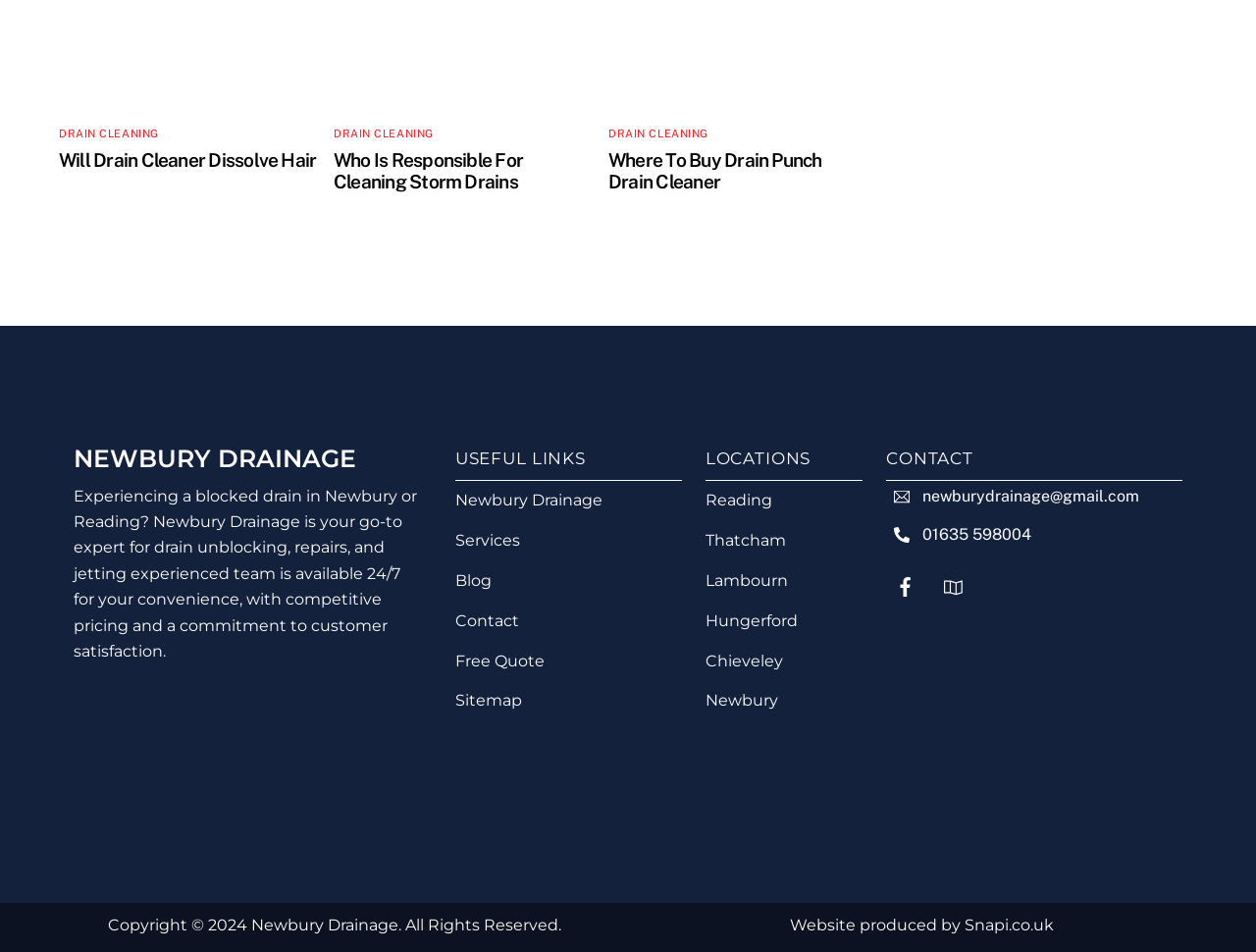Locate the bounding box coordinates of the area you need to click to fulfill this instruction: 'visit 'Newbury Drainage''. The coordinates must be in the form of four float numbers ranging from 0 to 1: [left, top, right, bottom].

[0.362, 0.506, 0.543, 0.548]